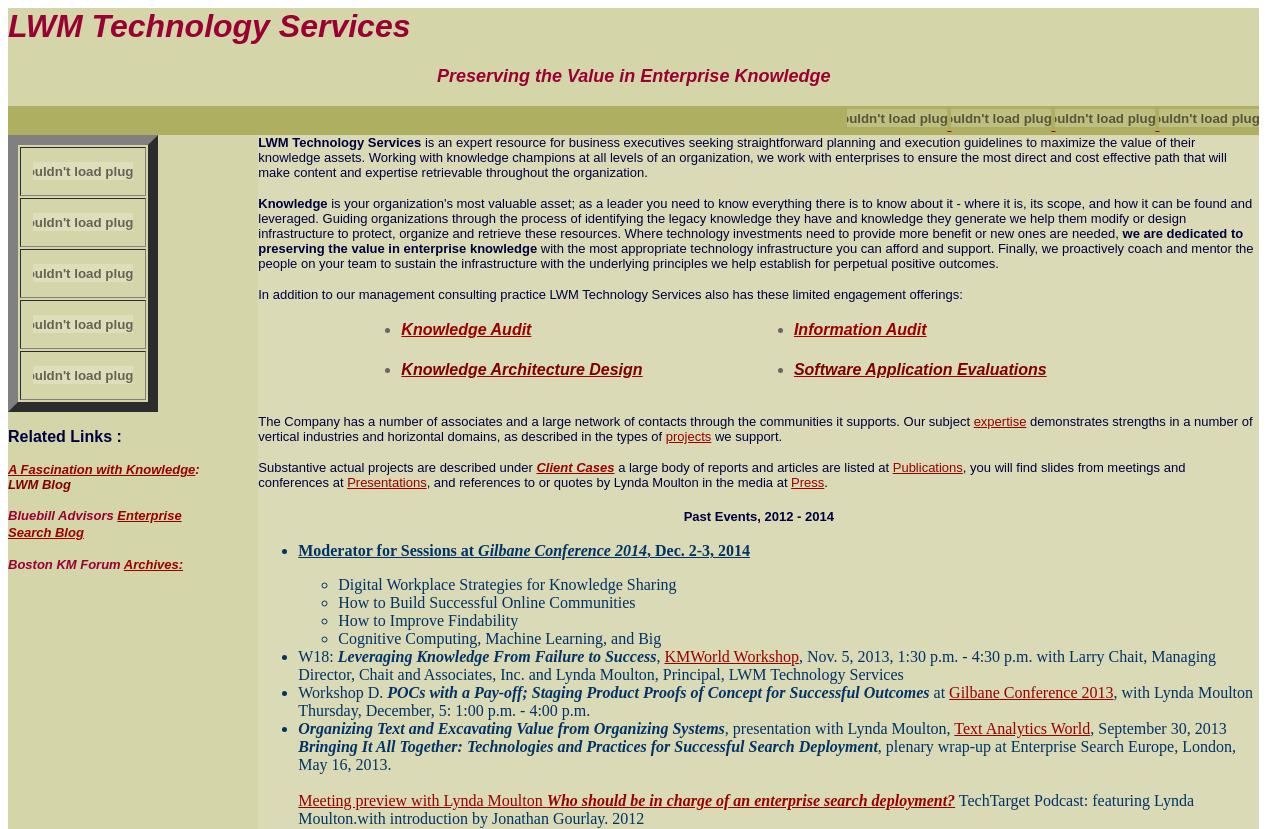Respond to the following question using a concise word or phrase: 
What is the name of the blog?

A Fascination with Knowledge